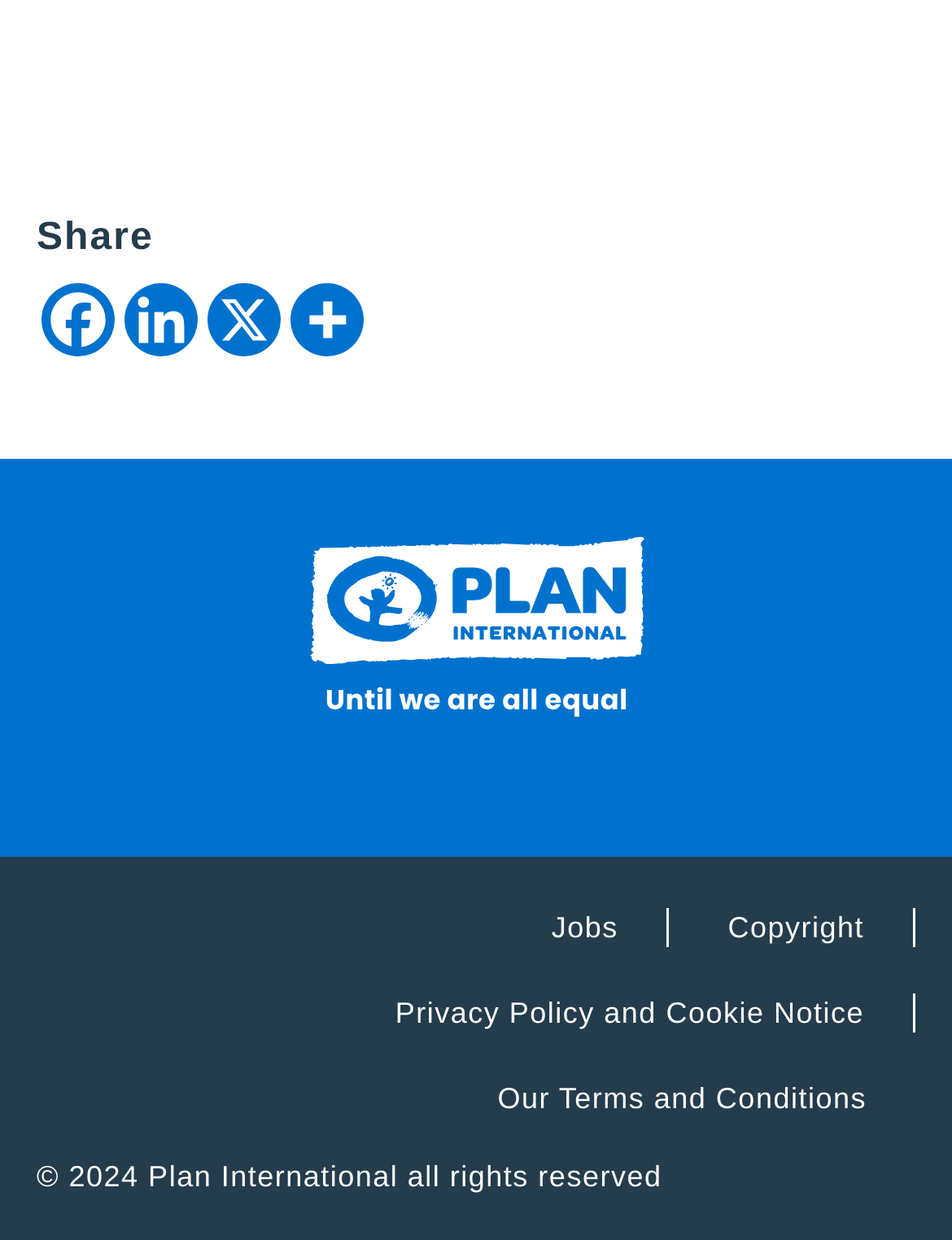Find the coordinates for the bounding box of the element with this description: "aria-label="Facebook" title="Facebook"".

[0.044, 0.228, 0.121, 0.287]